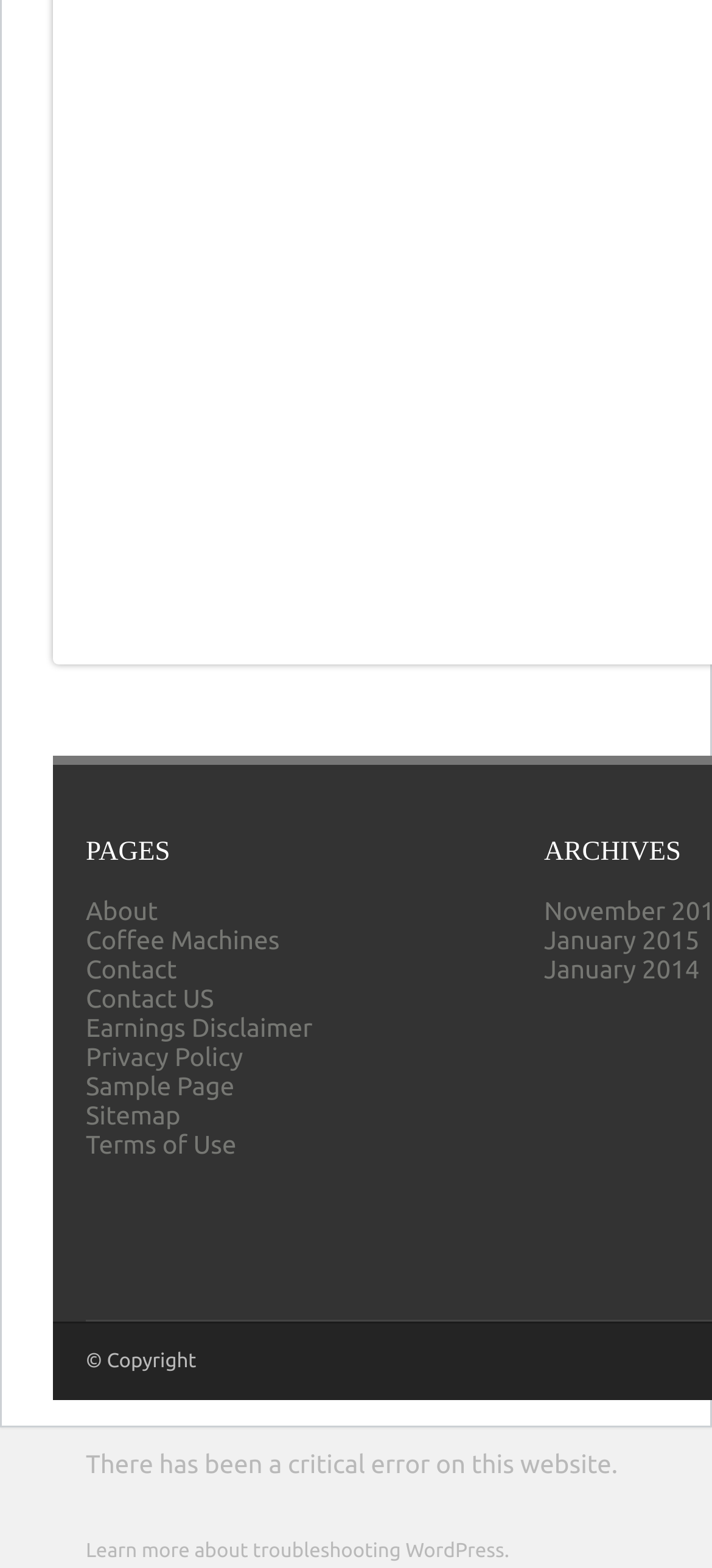Locate the coordinates of the bounding box for the clickable region that fulfills this instruction: "learn more about troubleshooting WordPress".

[0.121, 0.983, 0.715, 0.997]